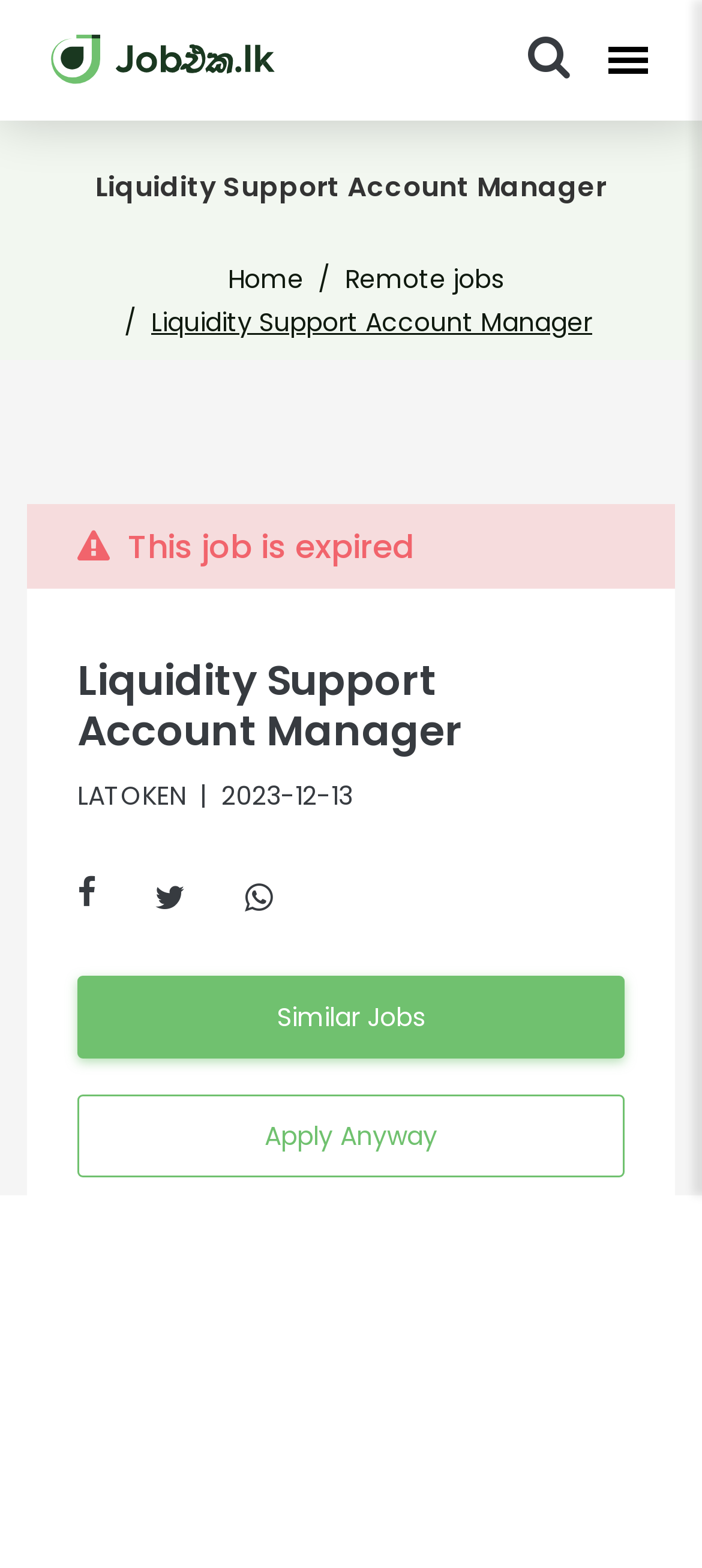Is the job still available?
From the image, respond using a single word or phrase.

No